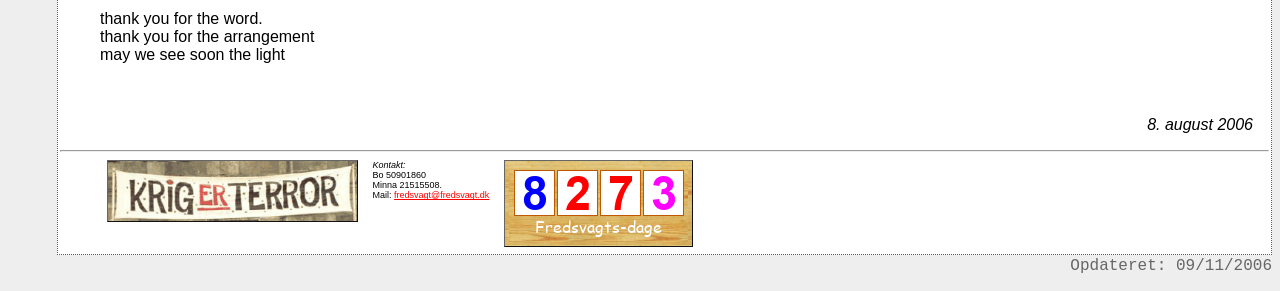What is the date mentioned at the top right corner?
Please provide a comprehensive answer based on the details in the screenshot.

I found the date '8. August 2006' at the top right corner of the webpage, which is located within the bounding box coordinates [0.896, 0.4, 0.979, 0.458].